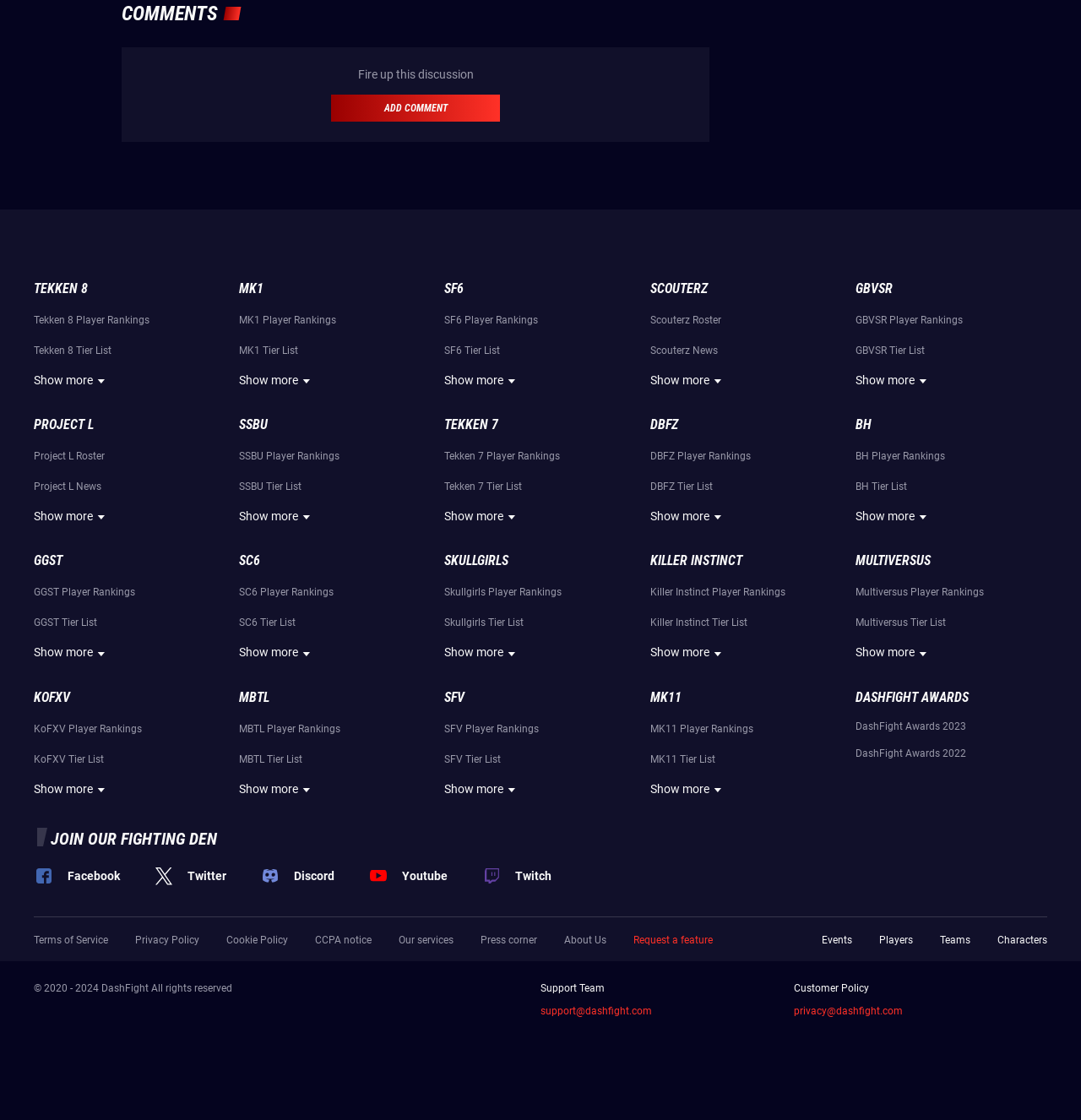Could you provide the bounding box coordinates for the portion of the screen to click to complete this instruction: "Show more about MK1"?

[0.221, 0.332, 0.292, 0.348]